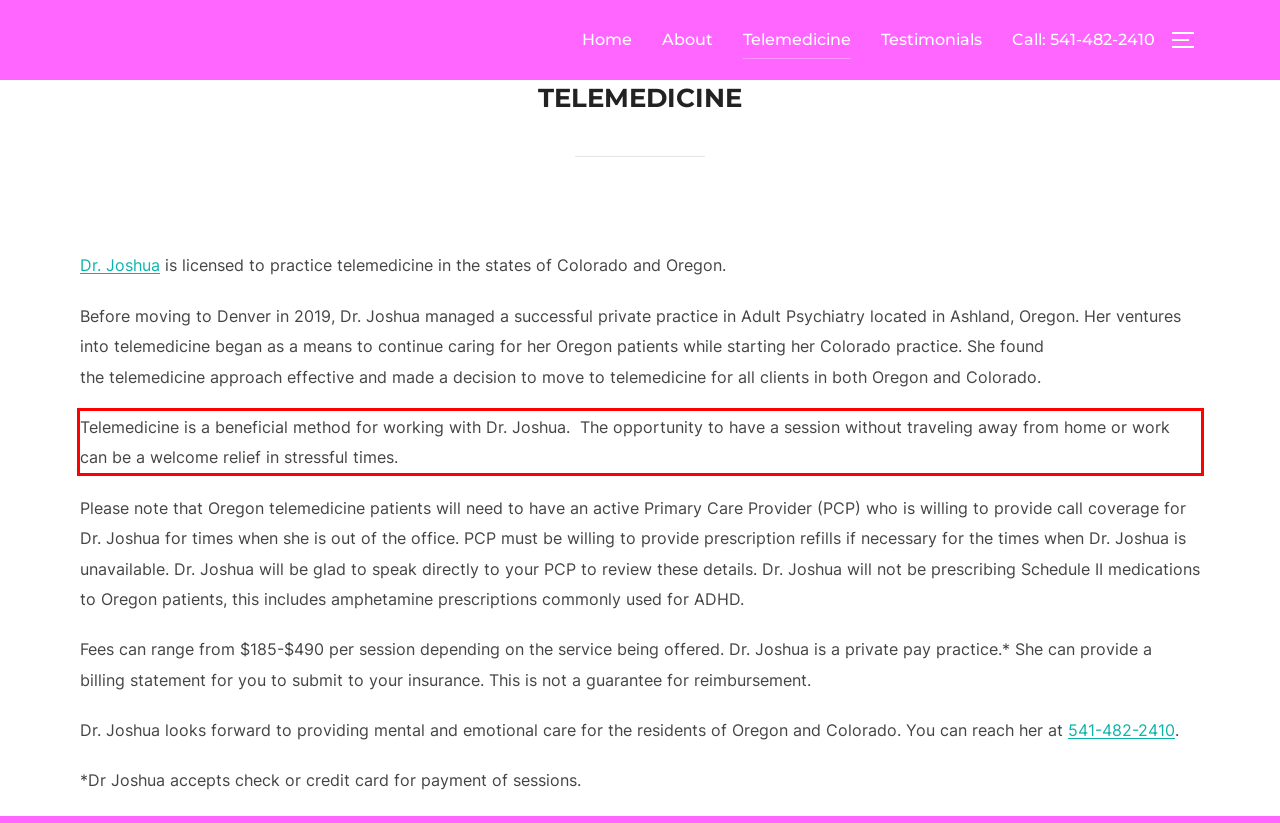Identify the text within the red bounding box on the webpage screenshot and generate the extracted text content.

Telemedicine is a beneficial method for working with Dr. Joshua. The opportunity to have a session without traveling away from home or work can be a welcome relief in stressful times.